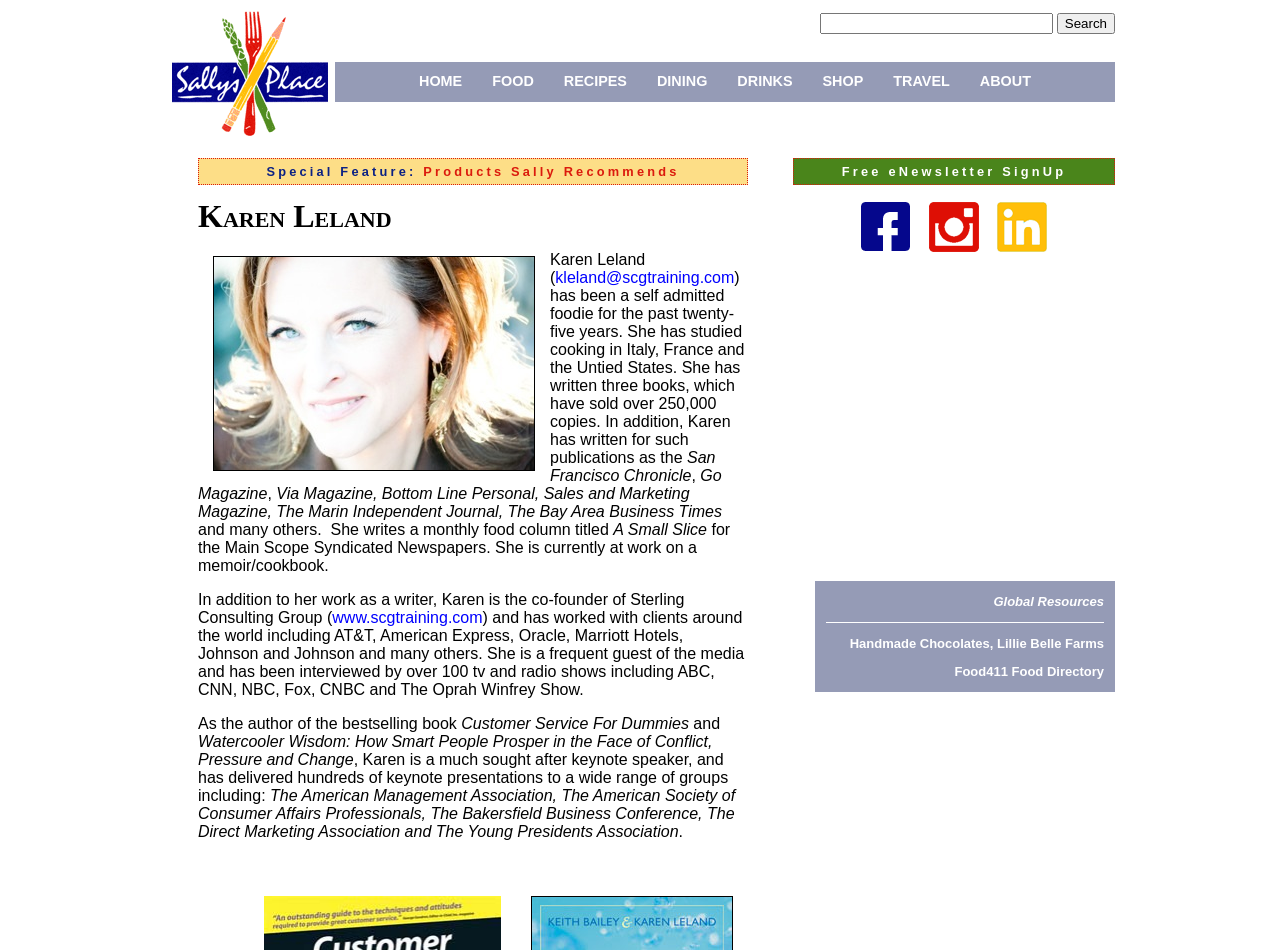How many books has Karen Leland written?
Based on the screenshot, provide a one-word or short-phrase response.

Three